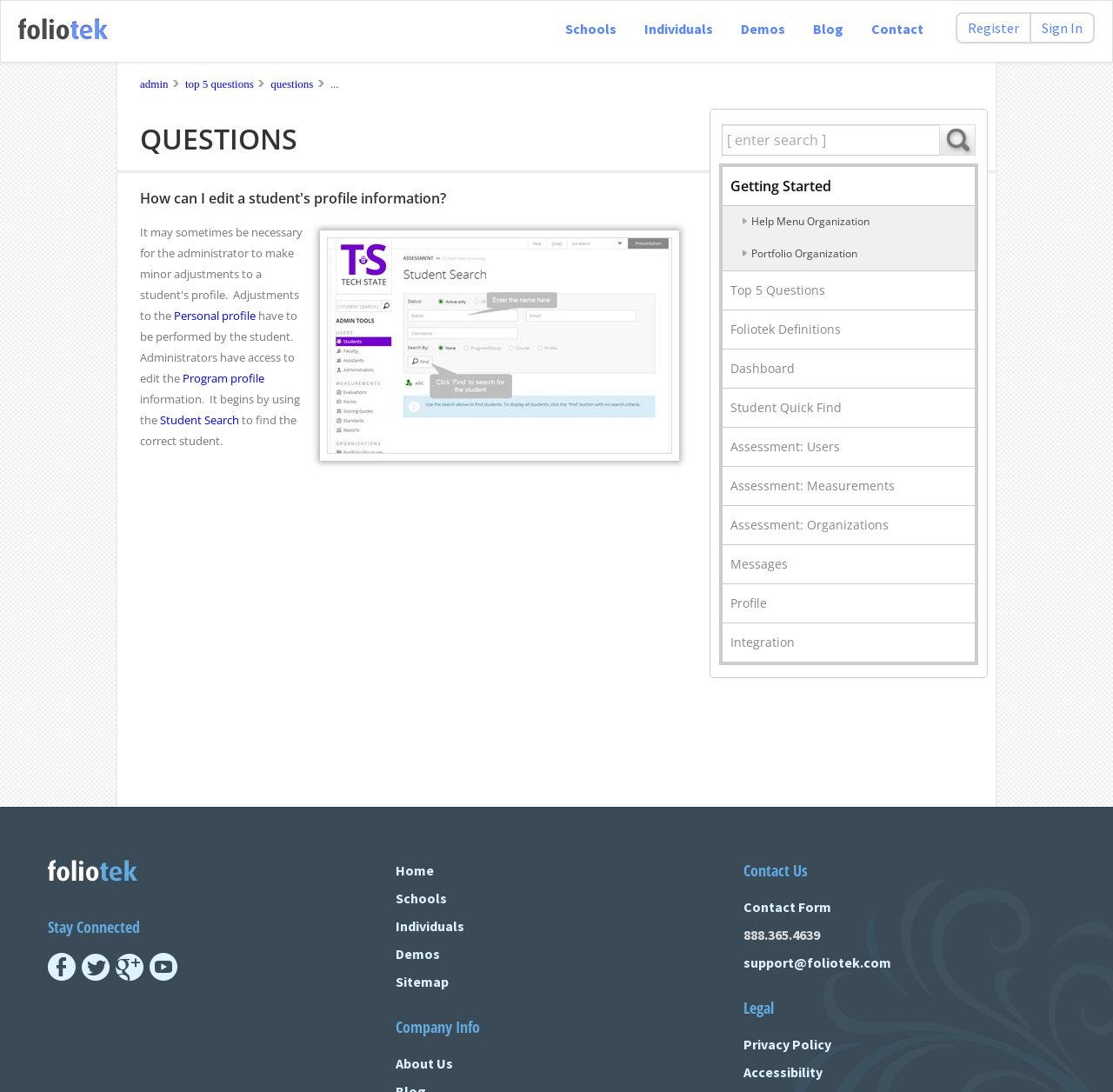Please provide a brief answer to the following inquiry using a single word or phrase:
What type of information can administrators edit?

Student profile